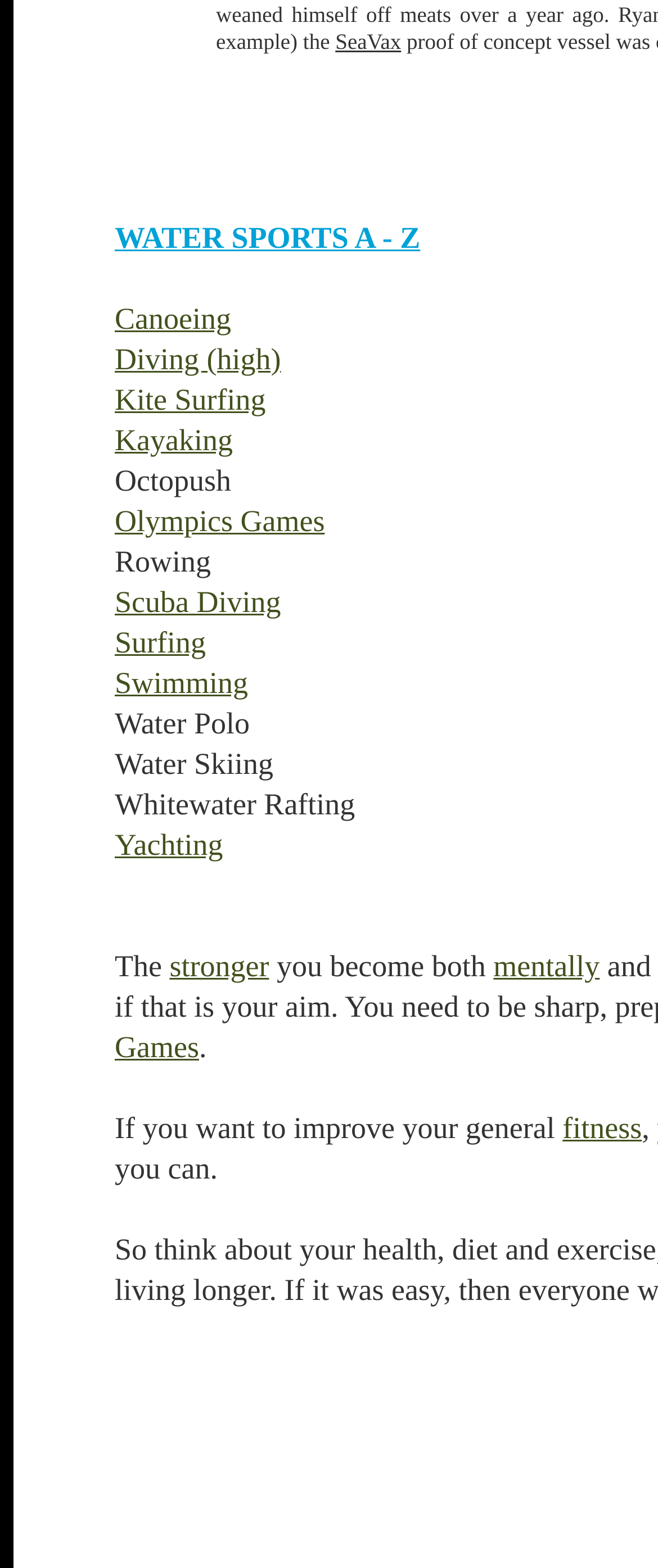Determine the bounding box coordinates of the area to click in order to meet this instruction: "Click on SeaVax".

[0.51, 0.018, 0.61, 0.034]